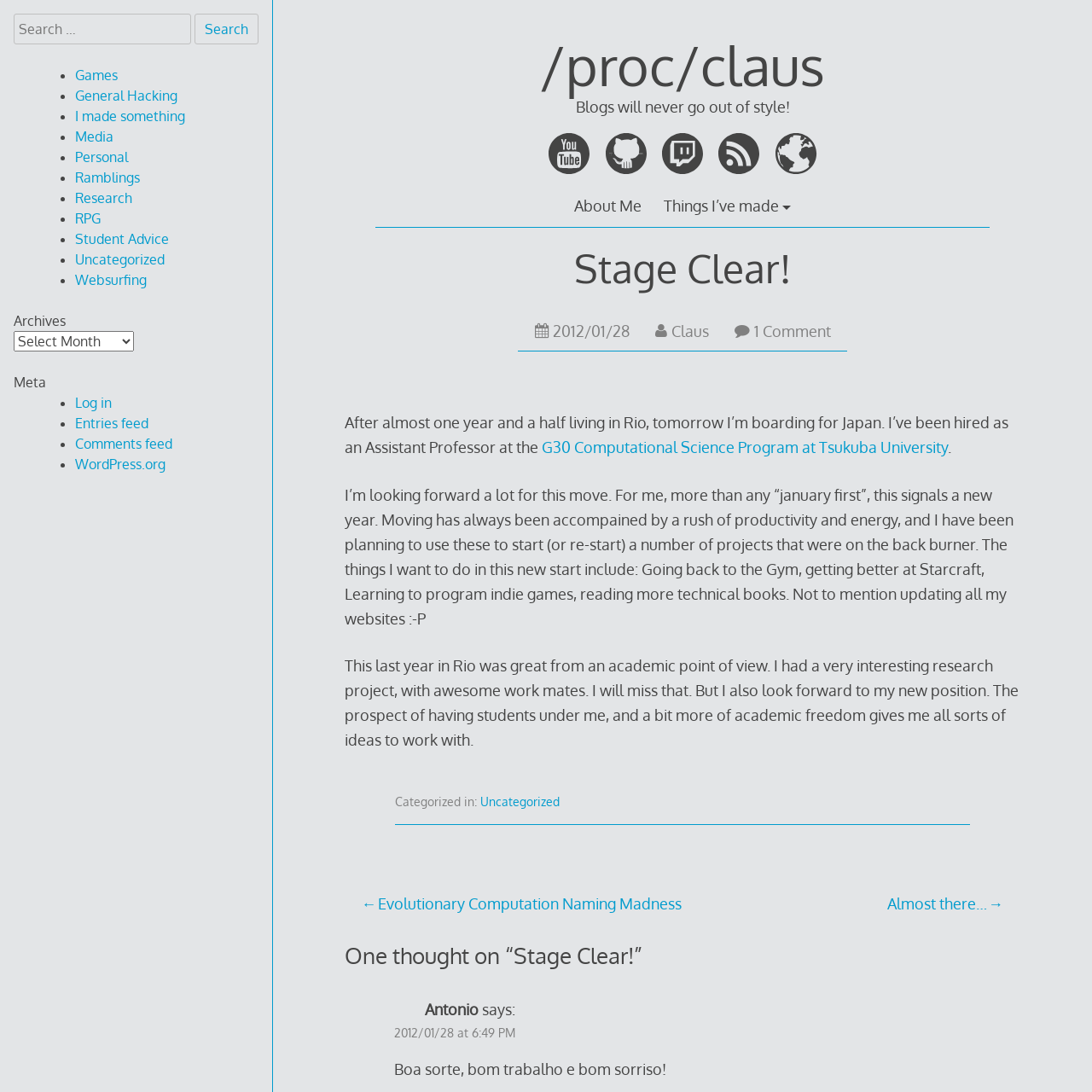How many comments are there on the blog post 'Stage Clear!'?
Please provide a single word or phrase as the answer based on the screenshot.

1